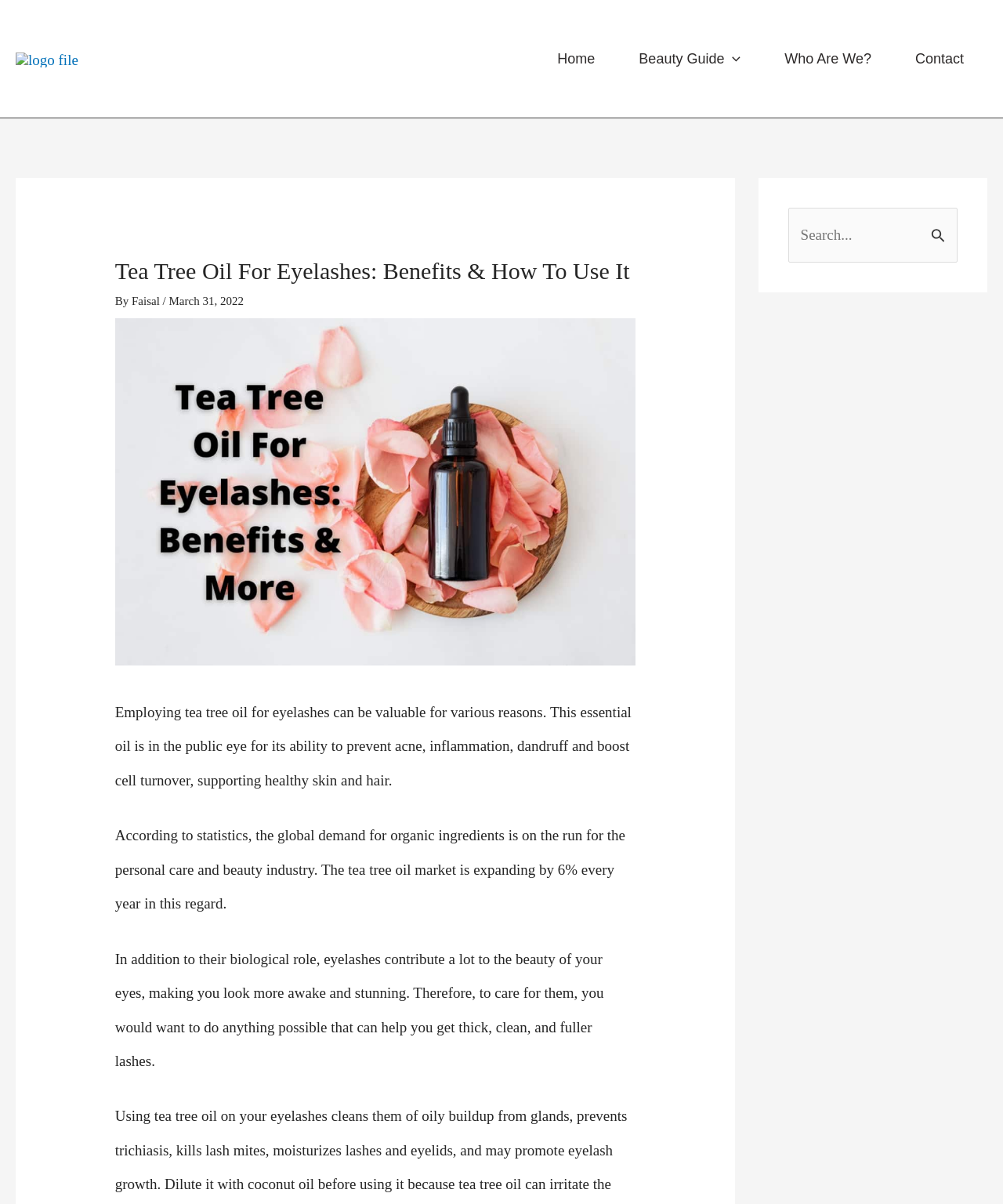What is the main topic of this webpage?
Provide a fully detailed and comprehensive answer to the question.

The main topic of this webpage is 'Tea Tree Oil For Eyelashes' because the heading 'Tea Tree Oil For Eyelashes: Benefits & How To Use It' is the most prominent element on the page, and the content below it discusses the benefits and uses of tea tree oil for eyelashes.